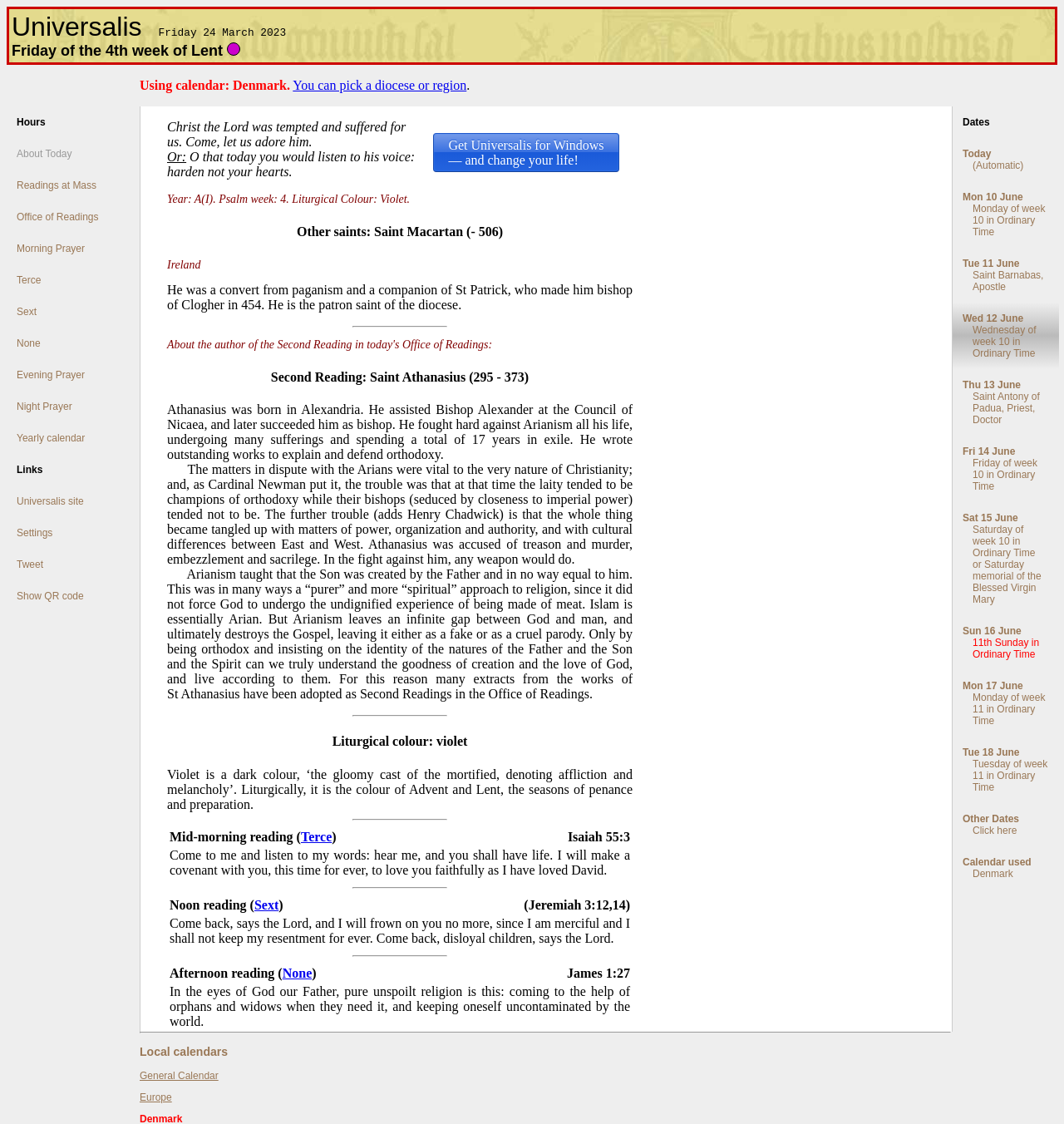Give a concise answer using only one word or phrase for this question:
What is the purpose of the 'Hours' section?

To provide prayer times